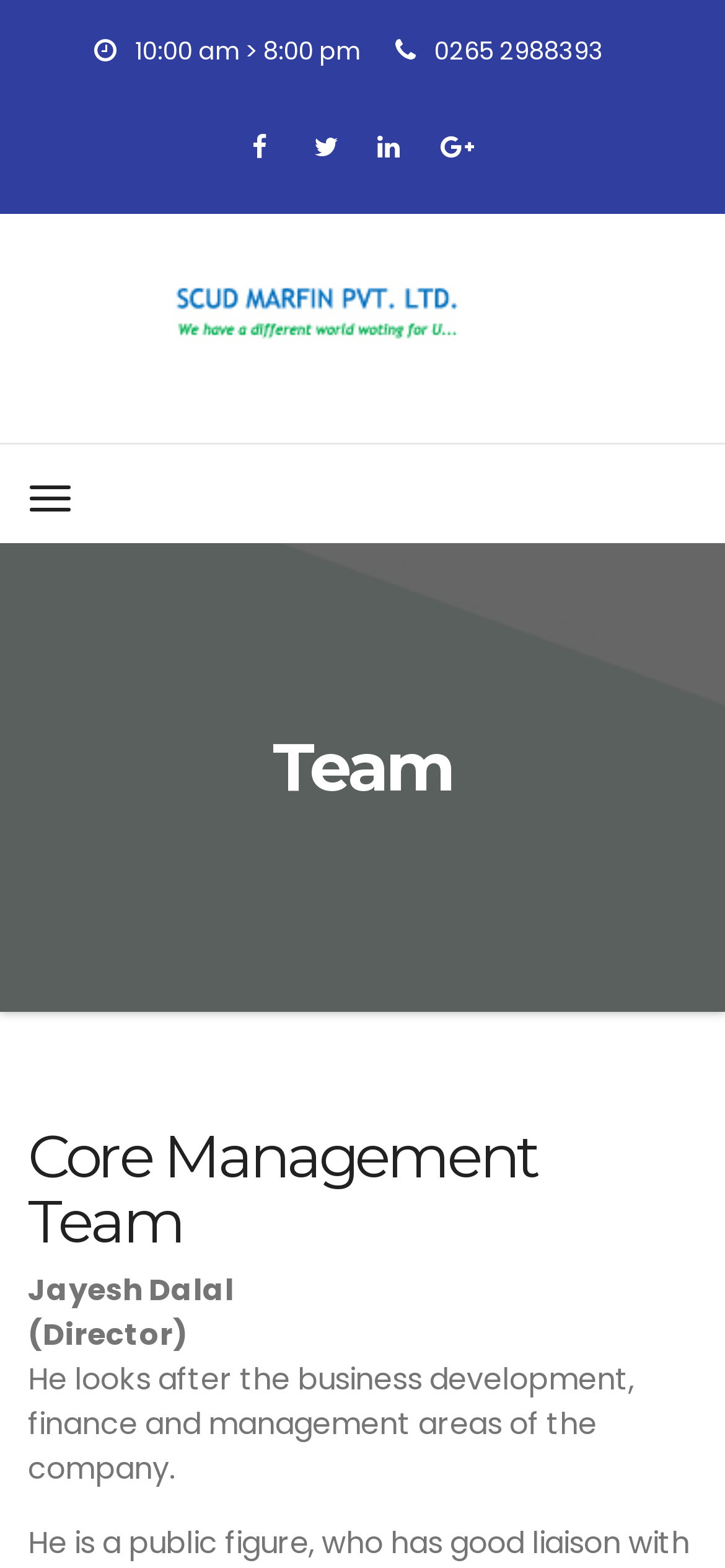What are the business areas looked after by Jayesh Dalal?
Based on the visual, give a brief answer using one word or a short phrase.

business development, finance and management